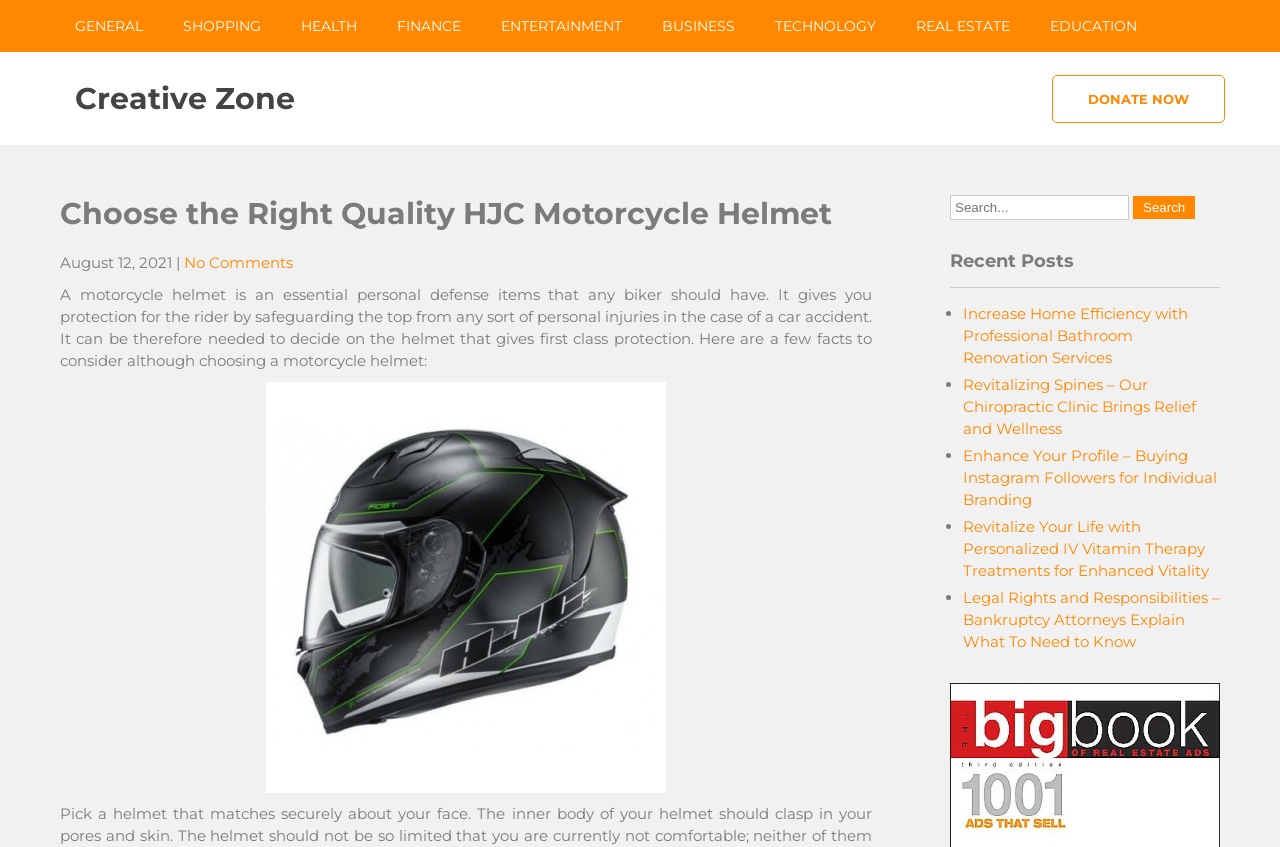What is the date of the article on the webpage?
Use the information from the screenshot to give a comprehensive response to the question.

The webpage has a static text element that displays the date 'August 12, 2021', which is likely the date the article was published.